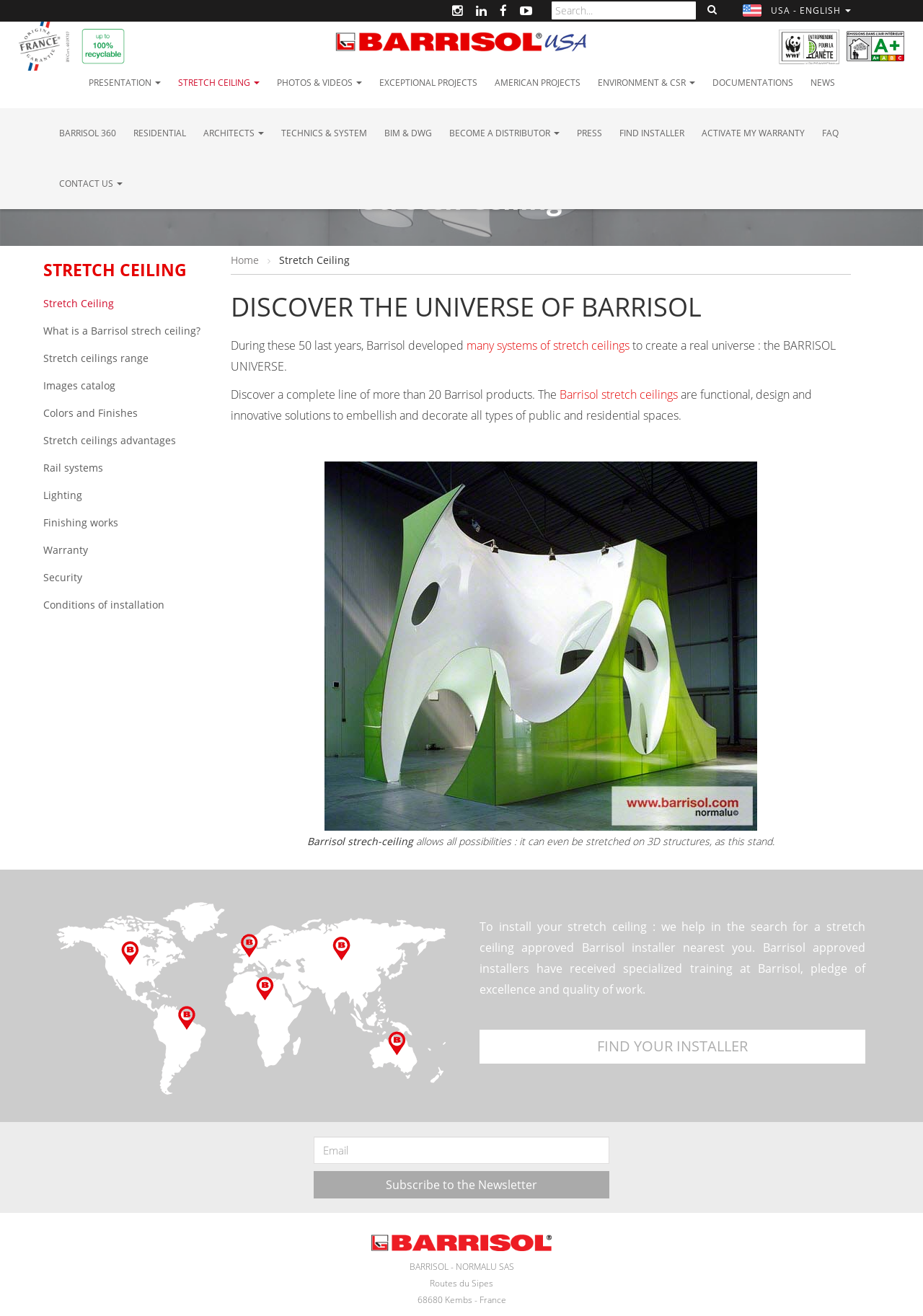Please identify the bounding box coordinates of the clickable region that I should interact with to perform the following instruction: "Go to the 'STRETCH CEILING' page". The coordinates should be expressed as four float numbers between 0 and 1, i.e., [left, top, right, bottom].

[0.183, 0.044, 0.29, 0.082]